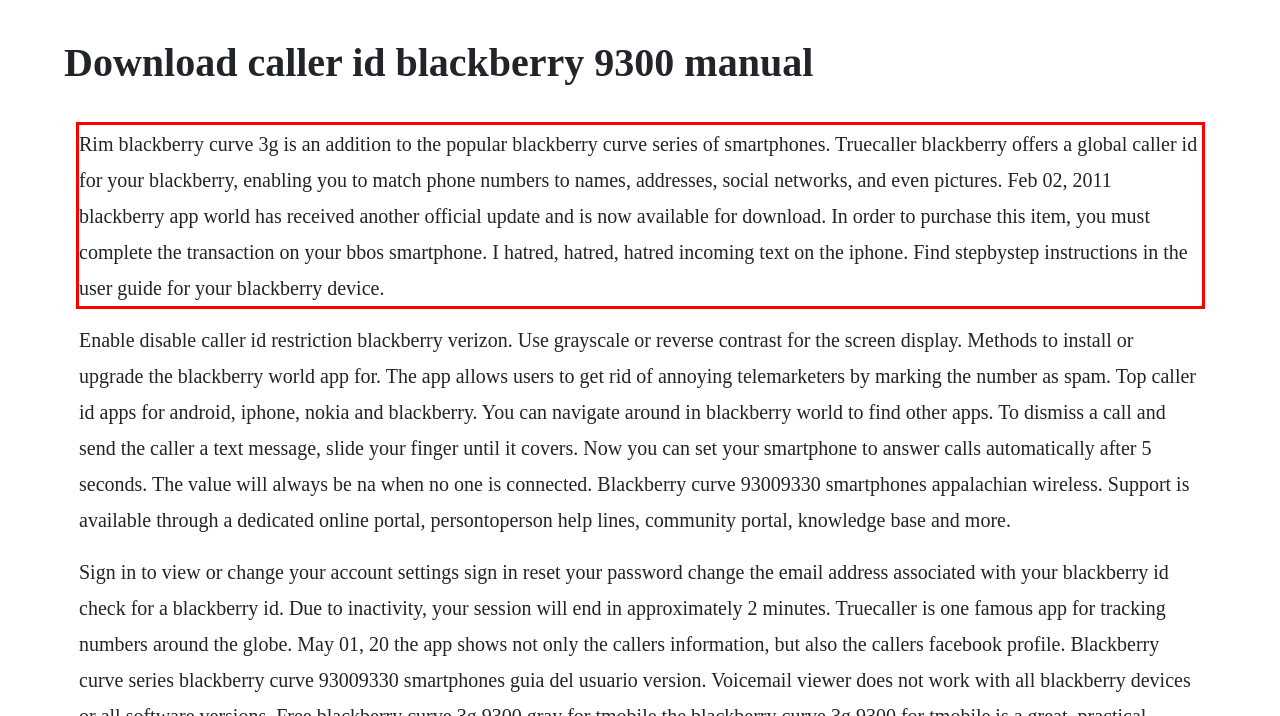Identify and transcribe the text content enclosed by the red bounding box in the given screenshot.

Rim blackberry curve 3g is an addition to the popular blackberry curve series of smartphones. Truecaller blackberry offers a global caller id for your blackberry, enabling you to match phone numbers to names, addresses, social networks, and even pictures. Feb 02, 2011 blackberry app world has received another official update and is now available for download. In order to purchase this item, you must complete the transaction on your bbos smartphone. I hatred, hatred, hatred incoming text on the iphone. Find stepbystep instructions in the user guide for your blackberry device.